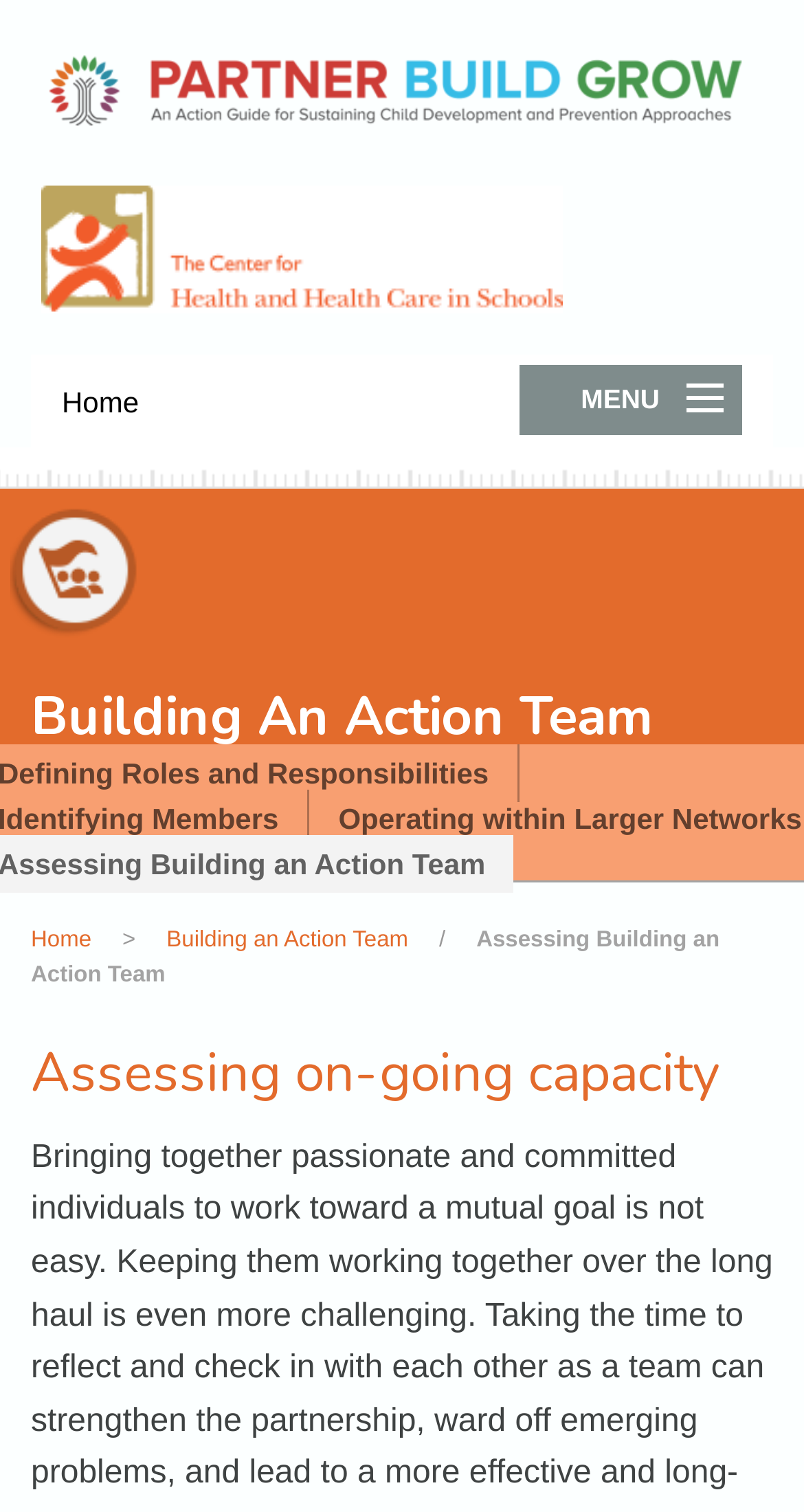Specify the bounding box coordinates of the area that needs to be clicked to achieve the following instruction: "read about building an action team".

[0.046, 0.36, 0.962, 0.424]